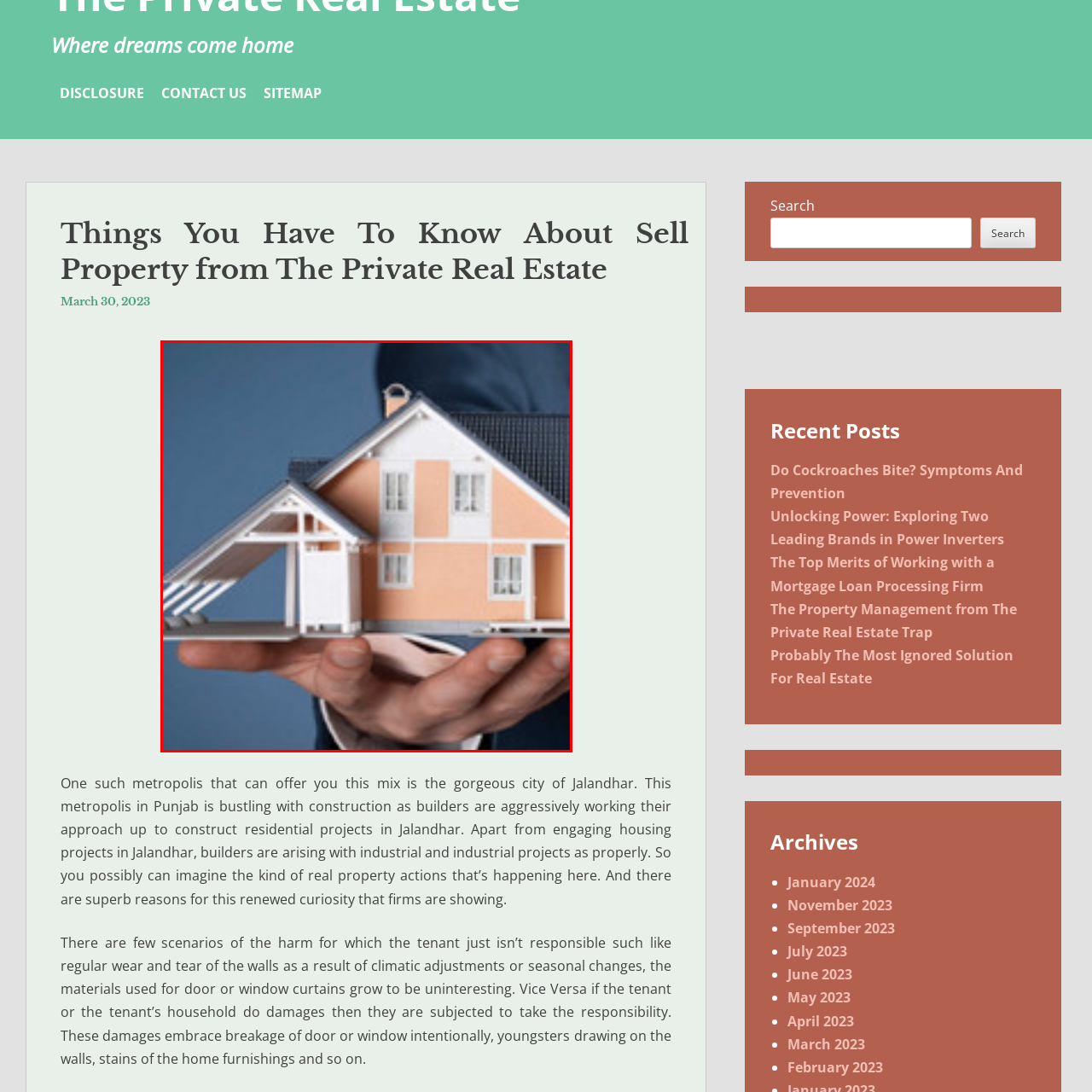Detail the visual elements present in the red-framed section of the image.

The image features a hand delicately holding a miniature model of a house, showcasing a stylish design with a combination of white and peach hues on the exterior walls. The house includes a prominent sloped roof and several white-framed windows, exuding a sense of modern architecture. This visual representation emphasizes themes of real estate and property management, aligning with concepts discussed in the text surrounding it. It invites viewers to envision the possibilities of home ownership and investment opportunities in vibrant markets like Jalandhar, a city currently experiencing significant development in residential and commercial projects.